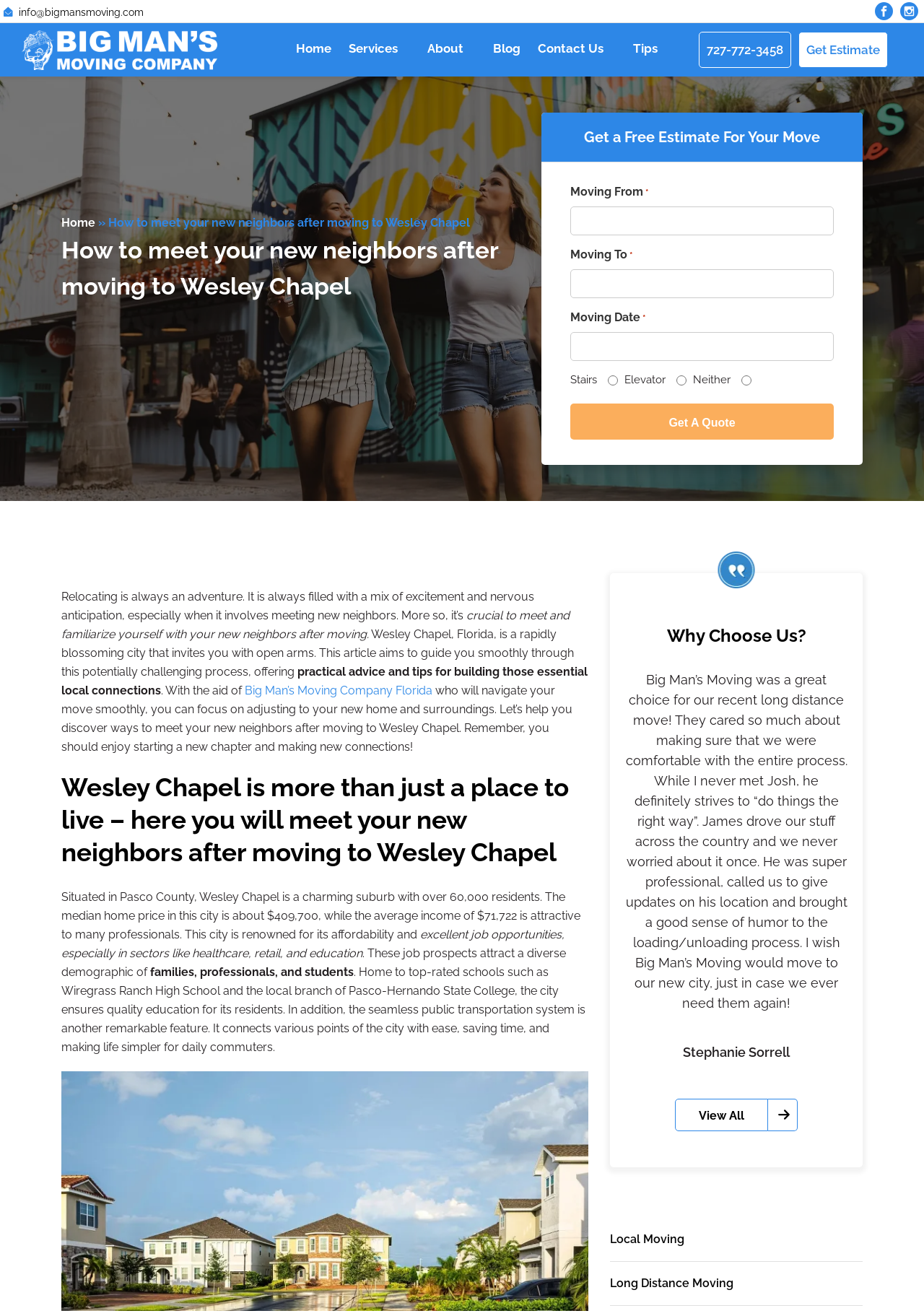Can you find the bounding box coordinates for the element to click on to achieve the instruction: "View all testimonials"?

[0.73, 0.835, 0.863, 0.86]